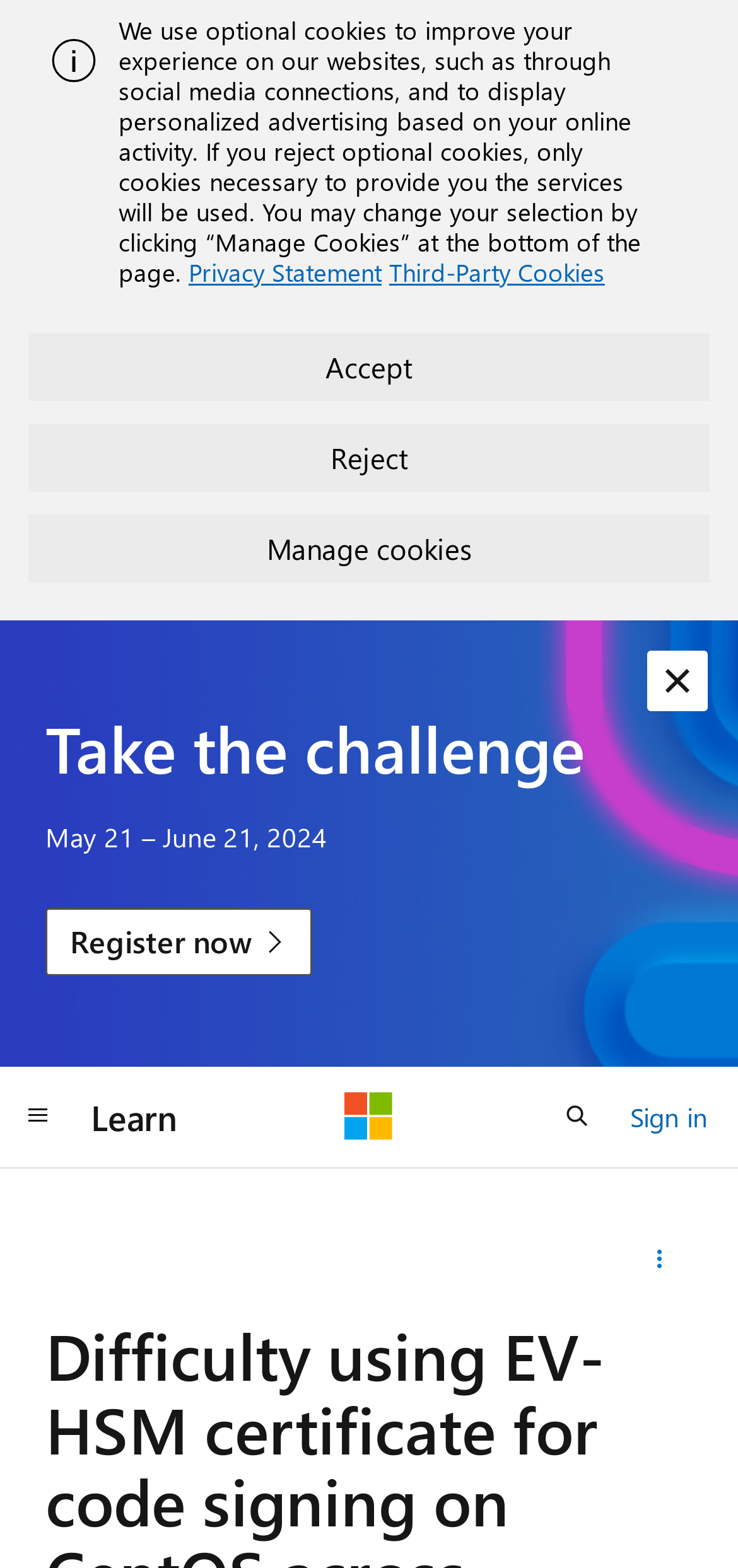Please determine the bounding box coordinates of the element's region to click in order to carry out the following instruction: "open search". The coordinates should be four float numbers between 0 and 1, i.e., [left, top, right, bottom].

[0.731, 0.69, 0.833, 0.734]